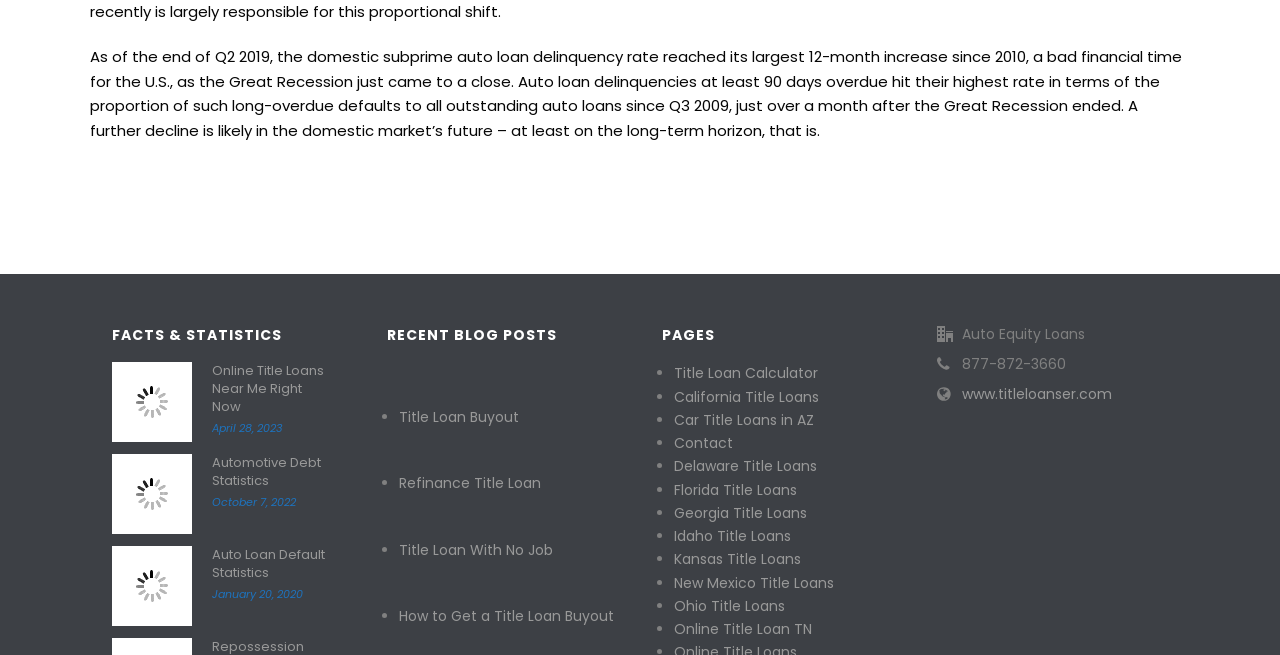Please locate the bounding box coordinates of the element's region that needs to be clicked to follow the instruction: "Check 'Title Loan Buyout'". The bounding box coordinates should be provided as four float numbers between 0 and 1, i.e., [left, top, right, bottom].

[0.312, 0.621, 0.405, 0.651]